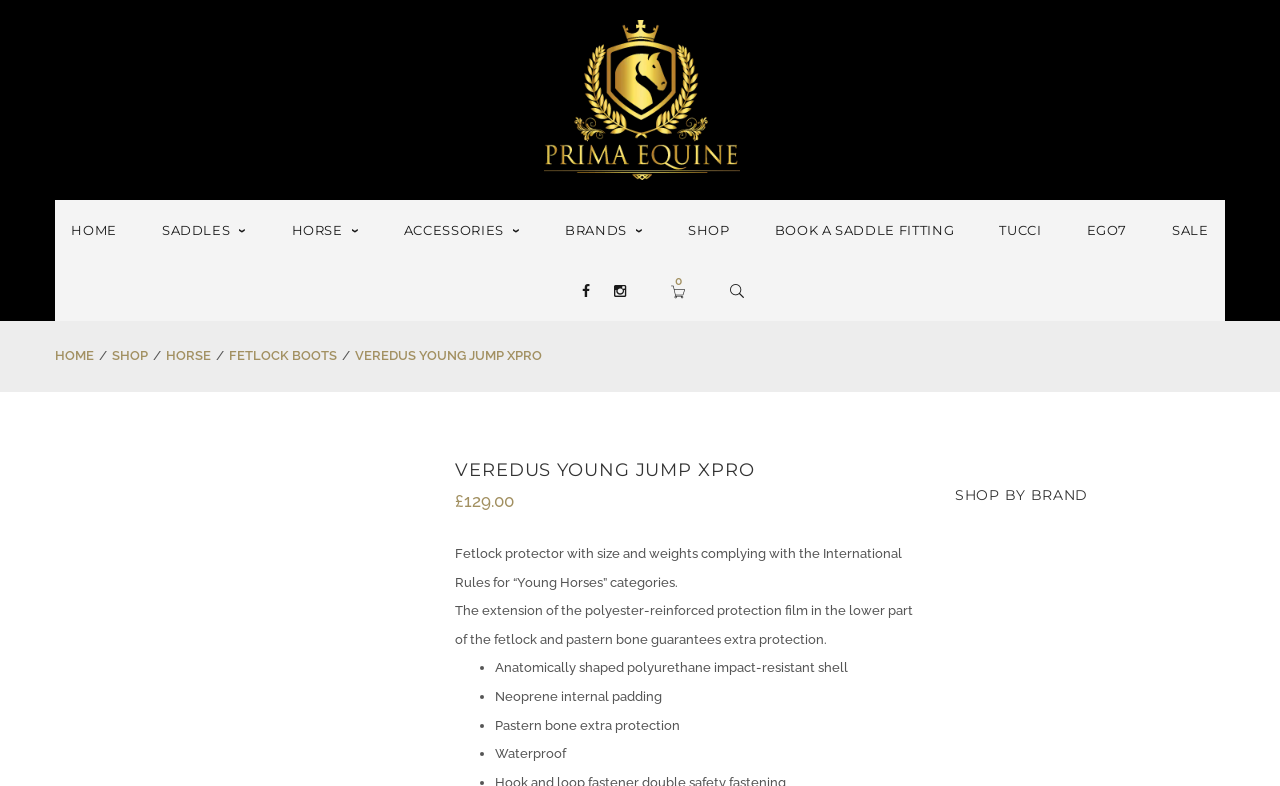Please provide the bounding box coordinates for the element that needs to be clicked to perform the following instruction: "View the SHOP page". The coordinates should be given as four float numbers between 0 and 1, i.e., [left, top, right, bottom].

[0.538, 0.254, 0.57, 0.331]